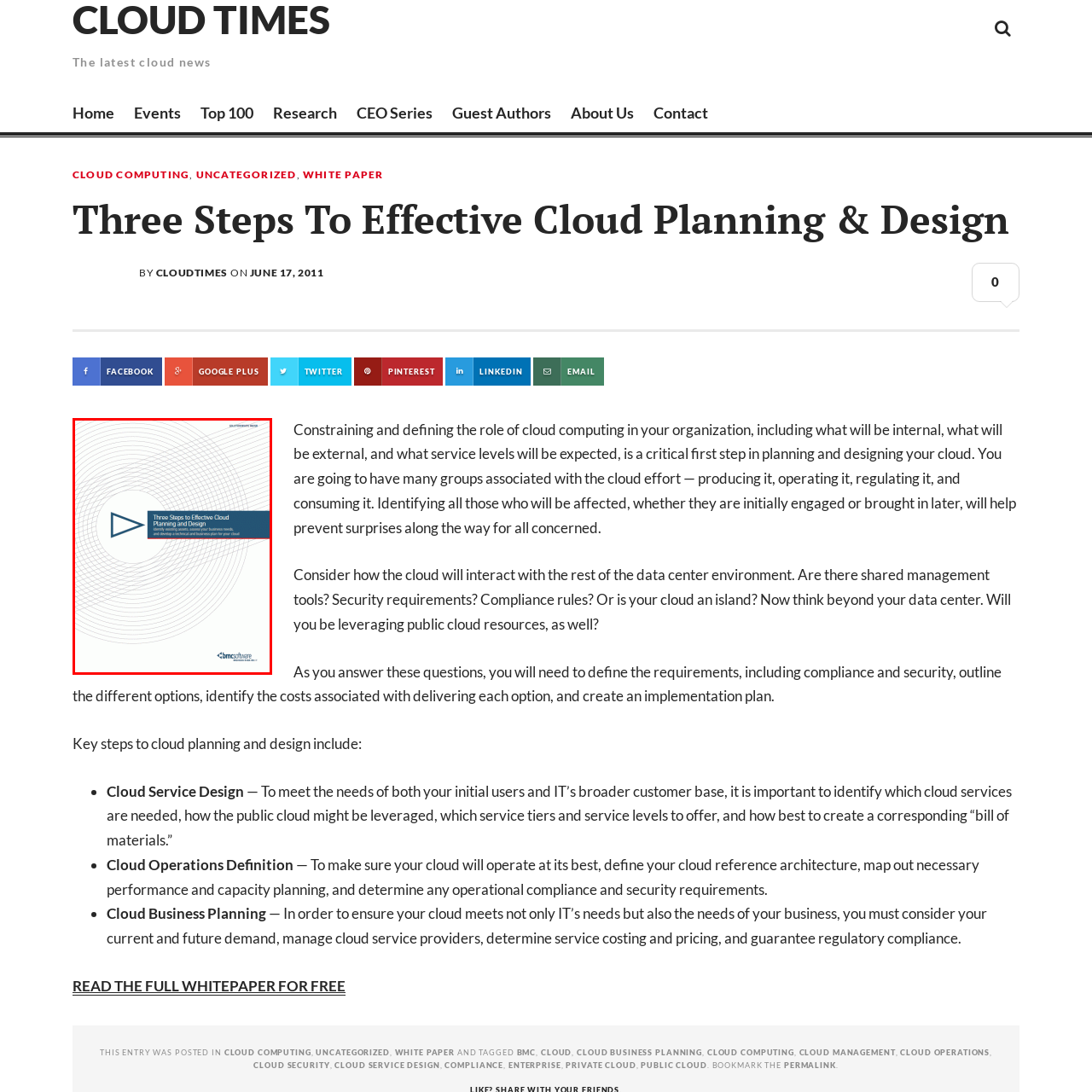View the portion of the image within the red bounding box and answer this question using a single word or phrase:
What is the purpose of the resource?

To assist organizations in navigating cloud computing